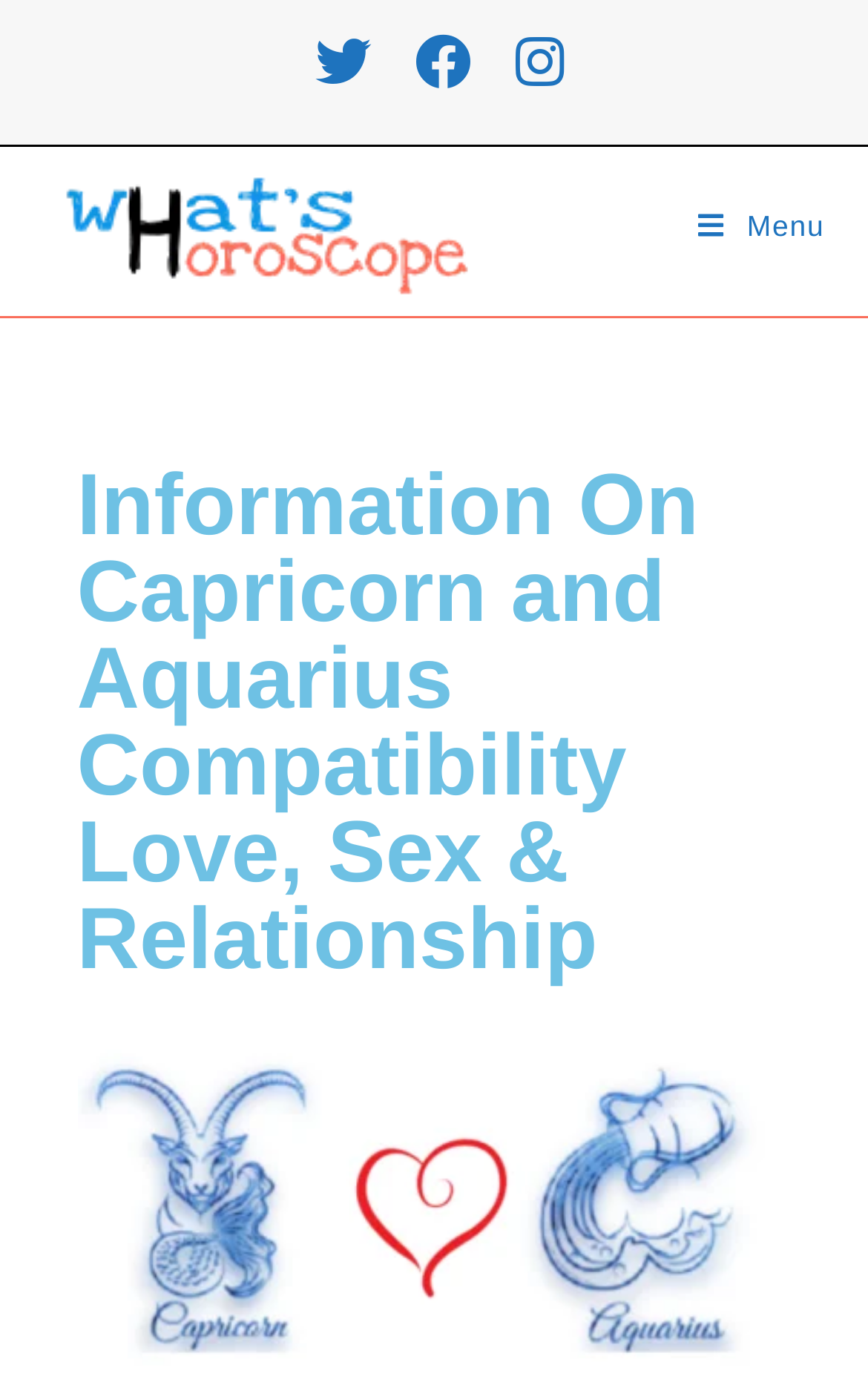Create a detailed narrative of the webpage’s visual and textual elements.

The webpage is about Capricorn and Aquarius compatibility in love, sex, and relationships. At the top left corner, there is a list of social links, including Twitter, Facebook, and Instagram, which open in a new tab when clicked. 

Below the social links, there is a layout table with a link "What's Horoscope" accompanied by an image with the same name. This element takes up a significant portion of the top section of the page.

On the top right corner, there is a link to a mobile menu. 

The main content of the webpage is headed by a prominent heading that spans almost the entire width of the page, stating "Information On Capricorn and Aquarius Compatibility Love, Sex & Relationship". This heading is positioned roughly in the middle of the page, vertically.